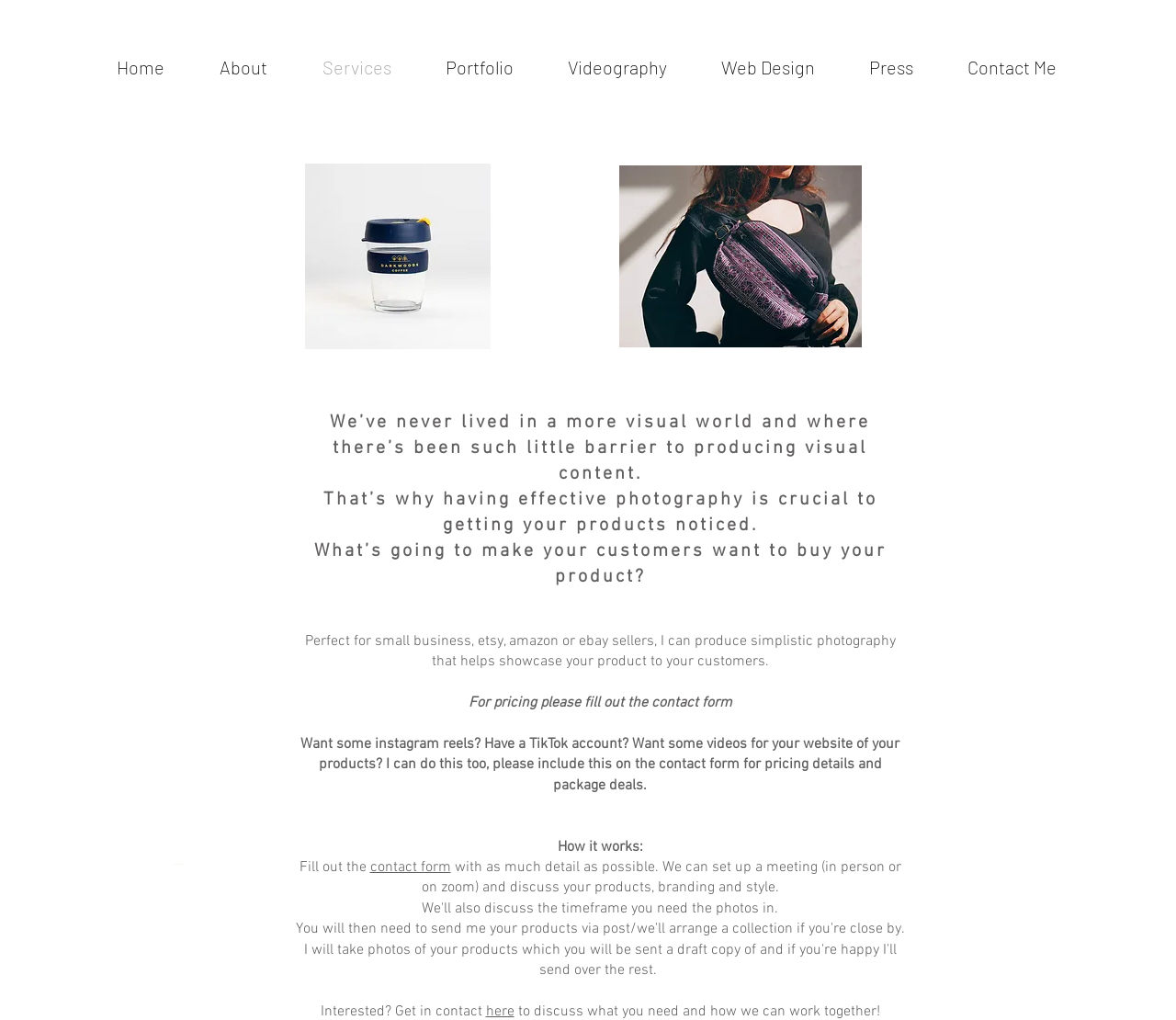Identify the bounding box of the HTML element described as: "Web Design".

[0.59, 0.023, 0.716, 0.109]